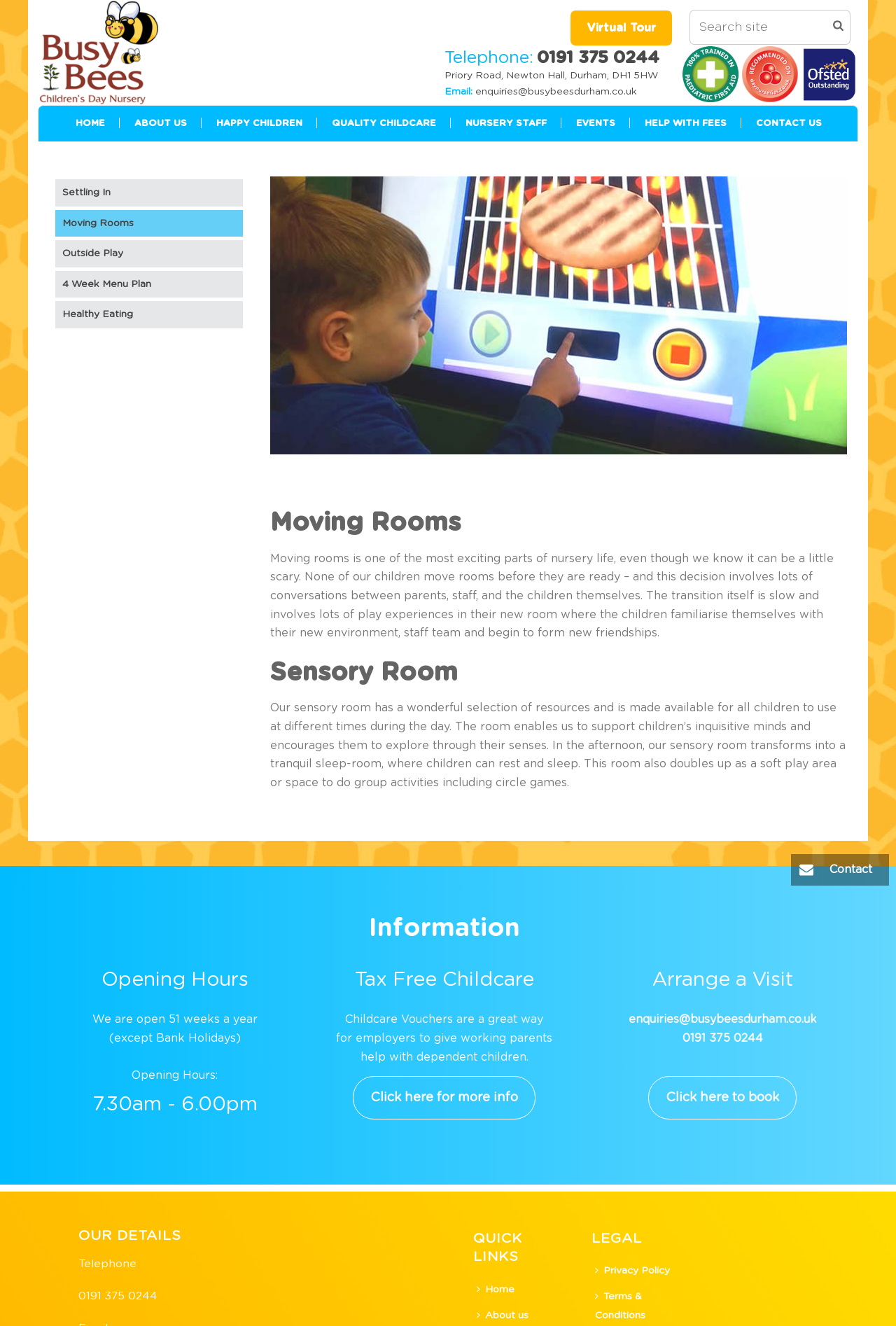Please specify the bounding box coordinates for the clickable region that will help you carry out the instruction: "Add Walking In Holiness With Pope Francis to cart".

None